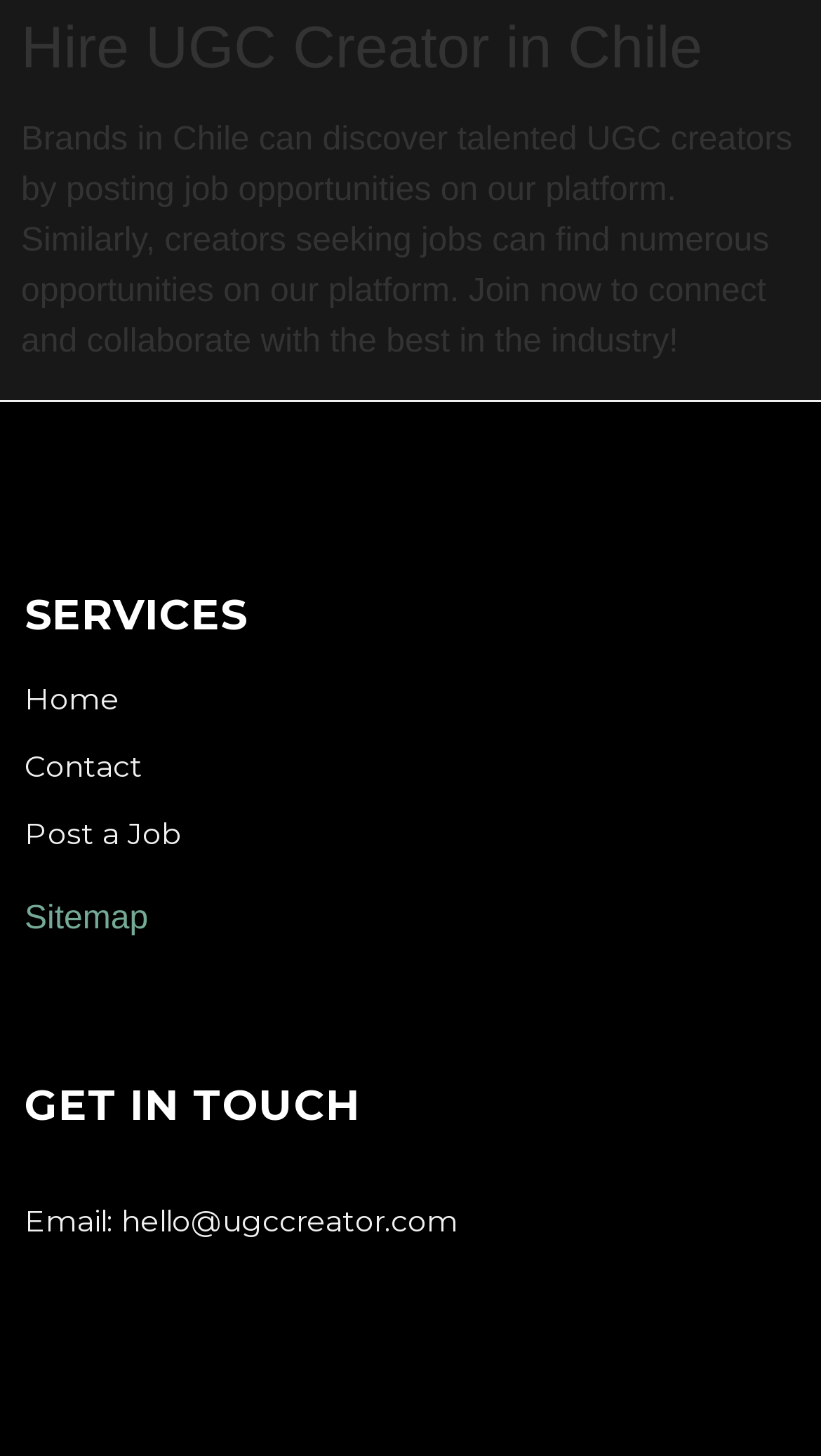What is the purpose of this platform?
Examine the image closely and answer the question with as much detail as possible.

Based on the description, 'Brands in Chile can discover talented UGC creators by posting job opportunities on our platform. Similarly, creators seeking jobs can find numerous opportunities on our platform.', it is clear that the purpose of this platform is to connect brands and UGC creators.